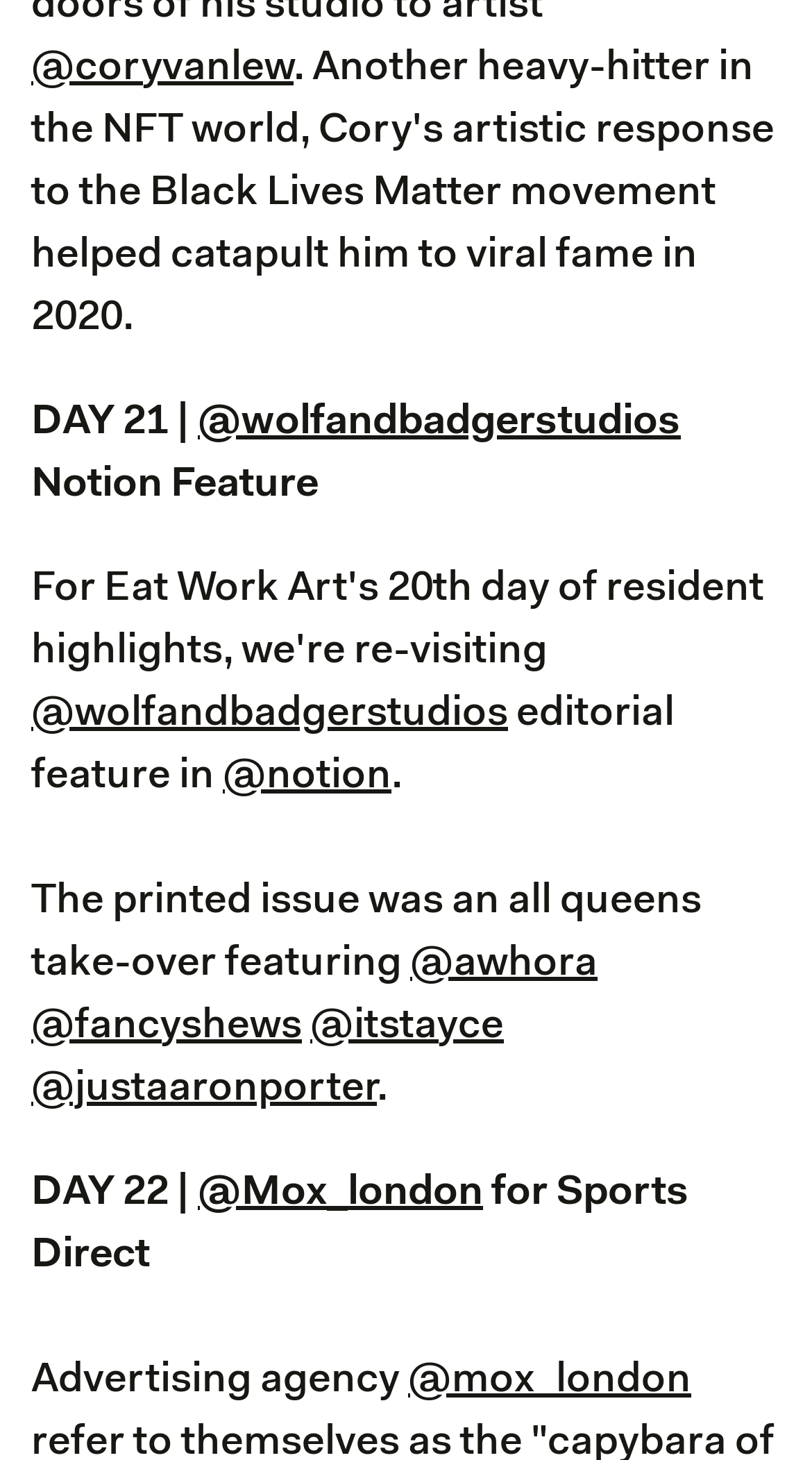Determine the bounding box coordinates of the section I need to click to execute the following instruction: "visit @coryvanlew's profile". Provide the coordinates as four float numbers between 0 and 1, i.e., [left, top, right, bottom].

[0.038, 0.033, 0.362, 0.061]